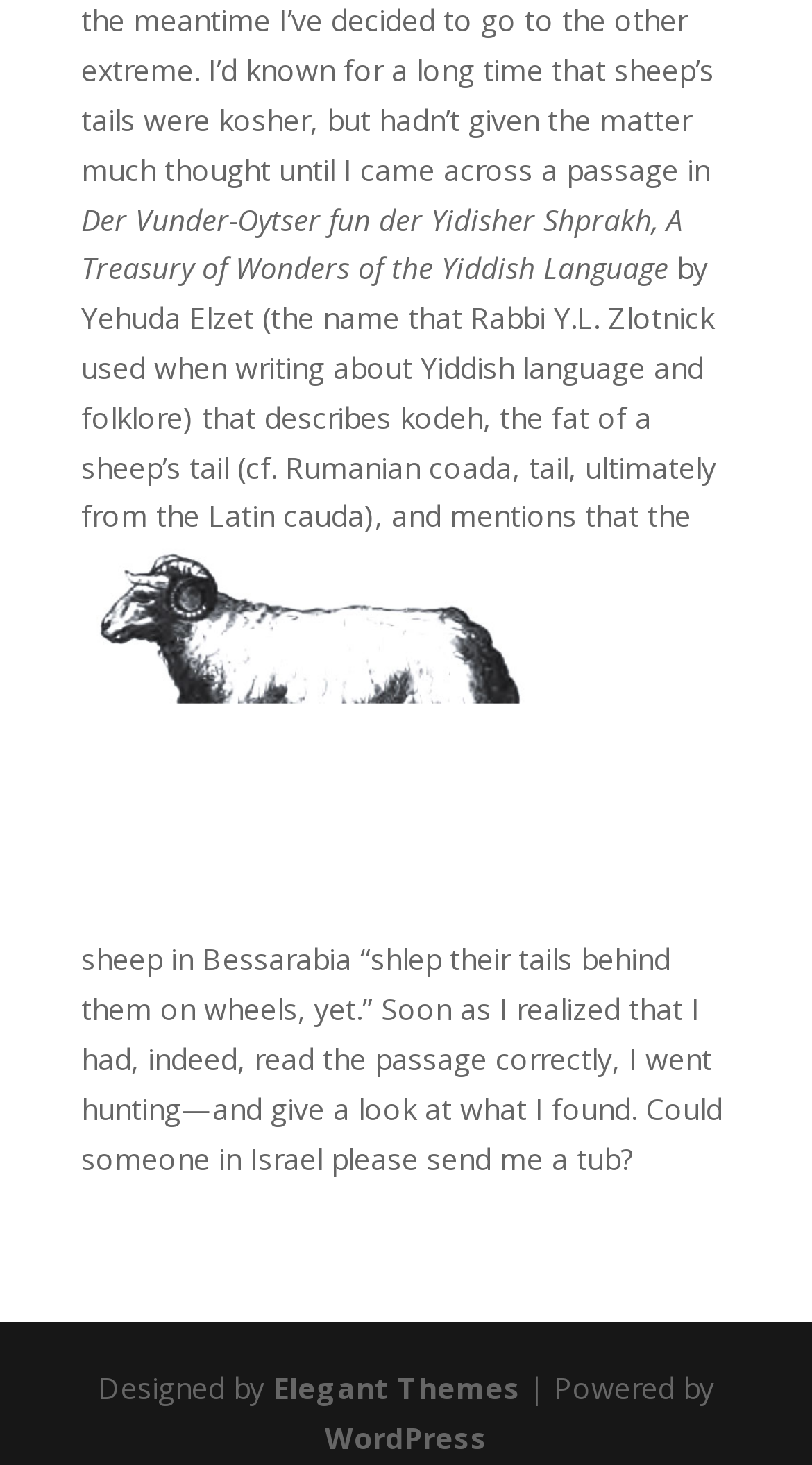Extract the bounding box coordinates for the UI element described by the text: "Elegant Themes". The coordinates should be in the form of [left, top, right, bottom] with values between 0 and 1.

[0.336, 0.915, 0.641, 0.942]